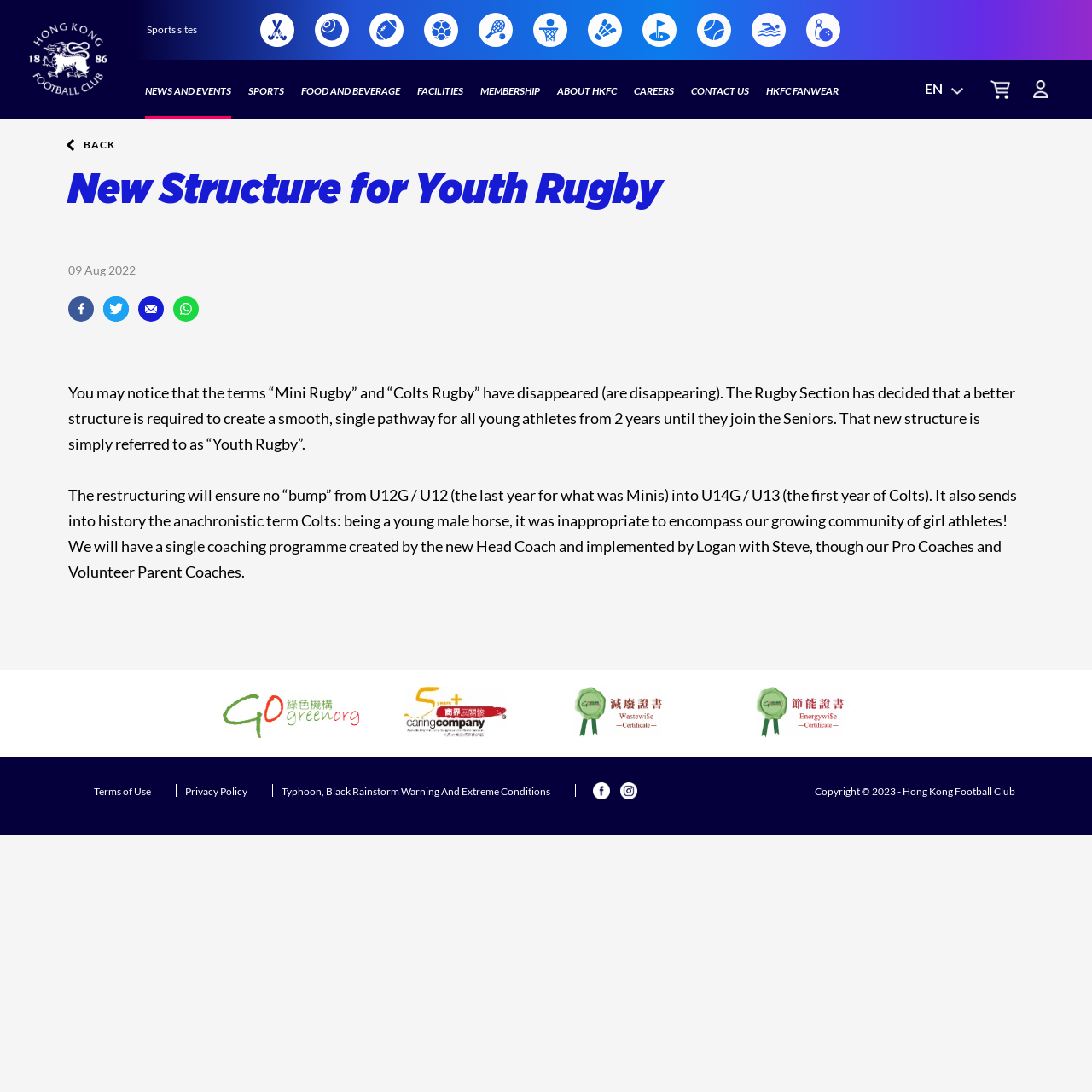Locate the bounding box coordinates of the element I should click to achieve the following instruction: "Click on SPORTS".

[0.227, 0.077, 0.26, 0.089]